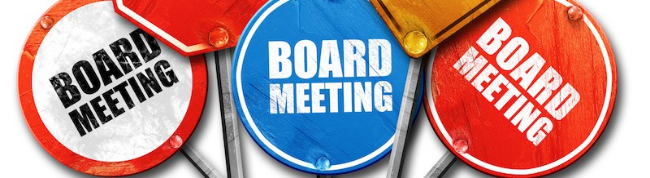What is the topic of the article related to the image?
Make sure to answer the question with a detailed and comprehensive explanation.

The image of traffic signs marked with 'BOARD MEETING' suggests a connection to the article, which explores the structures and practices of church meetings, particularly in relation to Robert's Rules of Order.